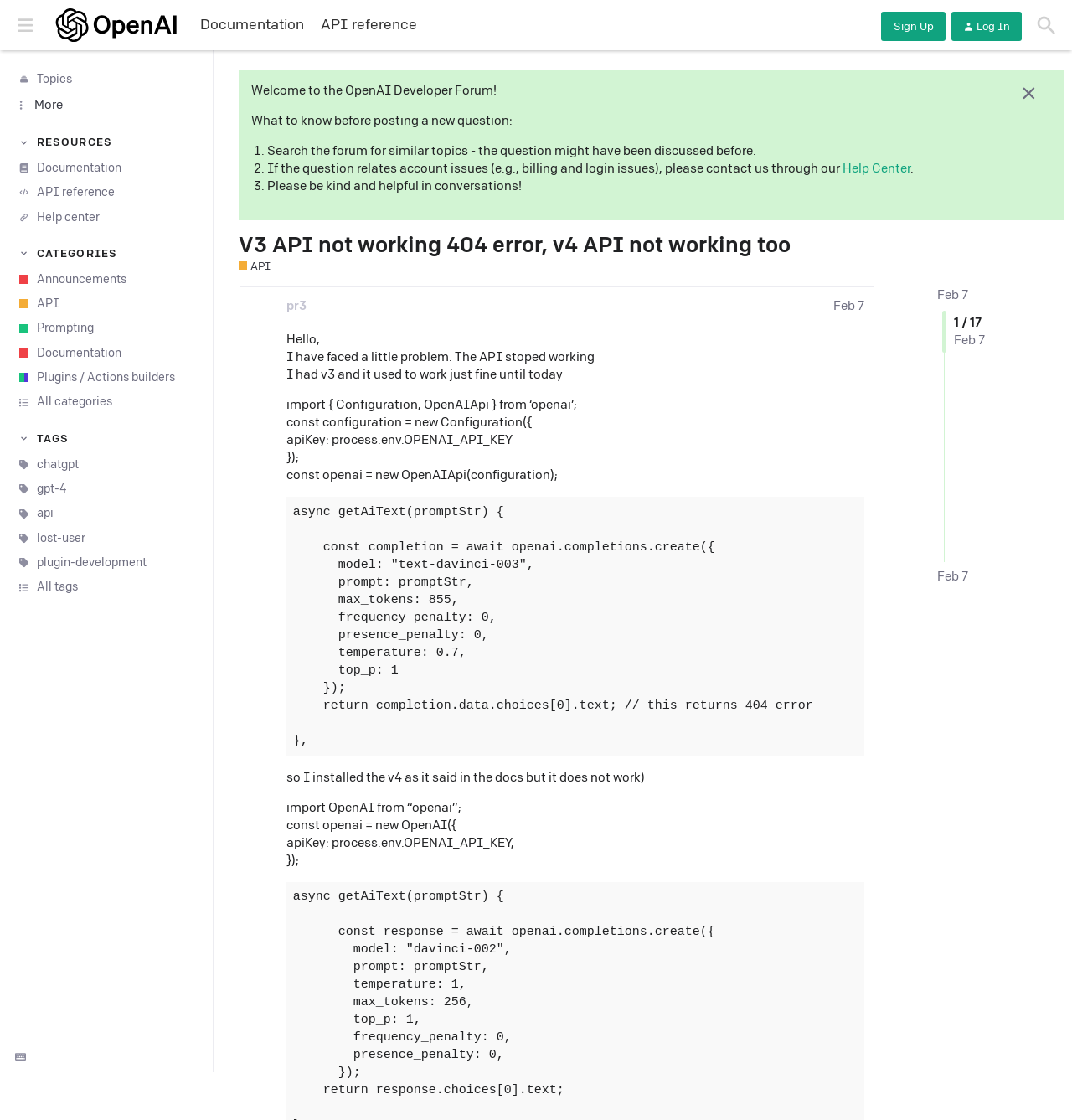Provide a brief response in the form of a single word or phrase:
What is the topic of the current discussion?

V3 API not working 404 error, v4 API not working too